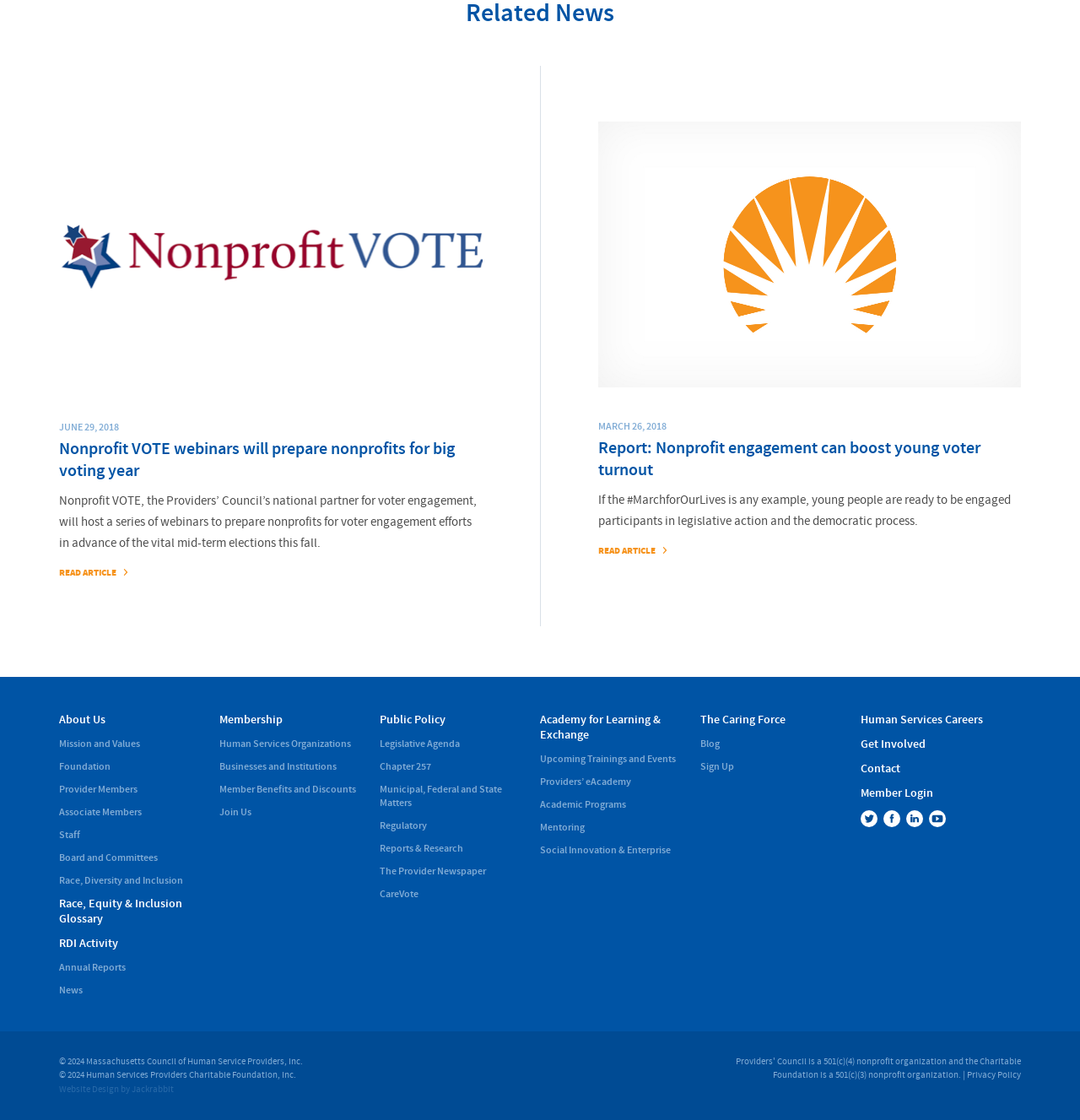Please determine the bounding box coordinates of the element's region to click in order to carry out the following instruction: "Explore the Academy for Learning & Exchange". The coordinates should be four float numbers between 0 and 1, i.e., [left, top, right, bottom].

[0.5, 0.636, 0.641, 0.663]